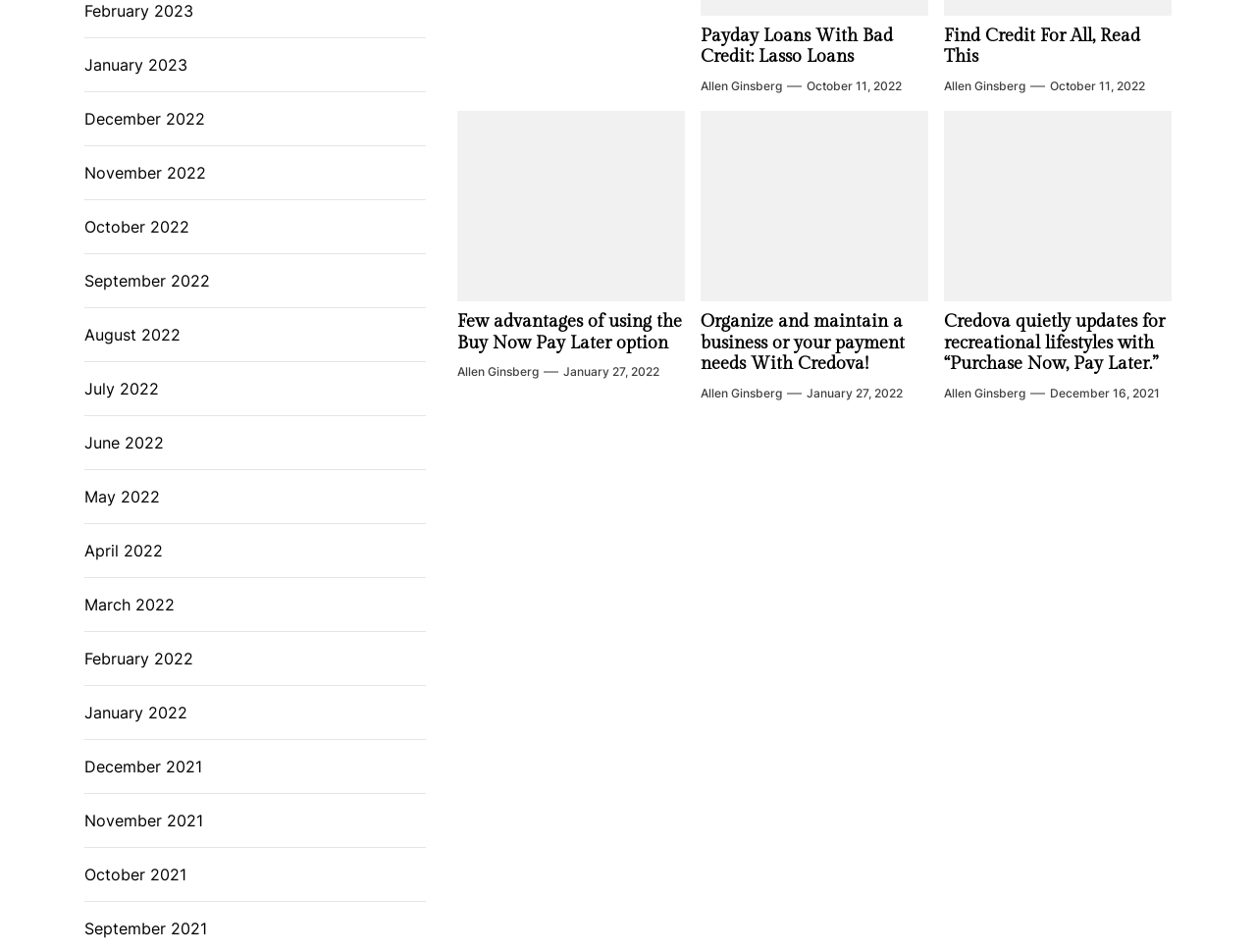Using a single word or phrase, answer the following question: 
How many articles are on this webpage?

3